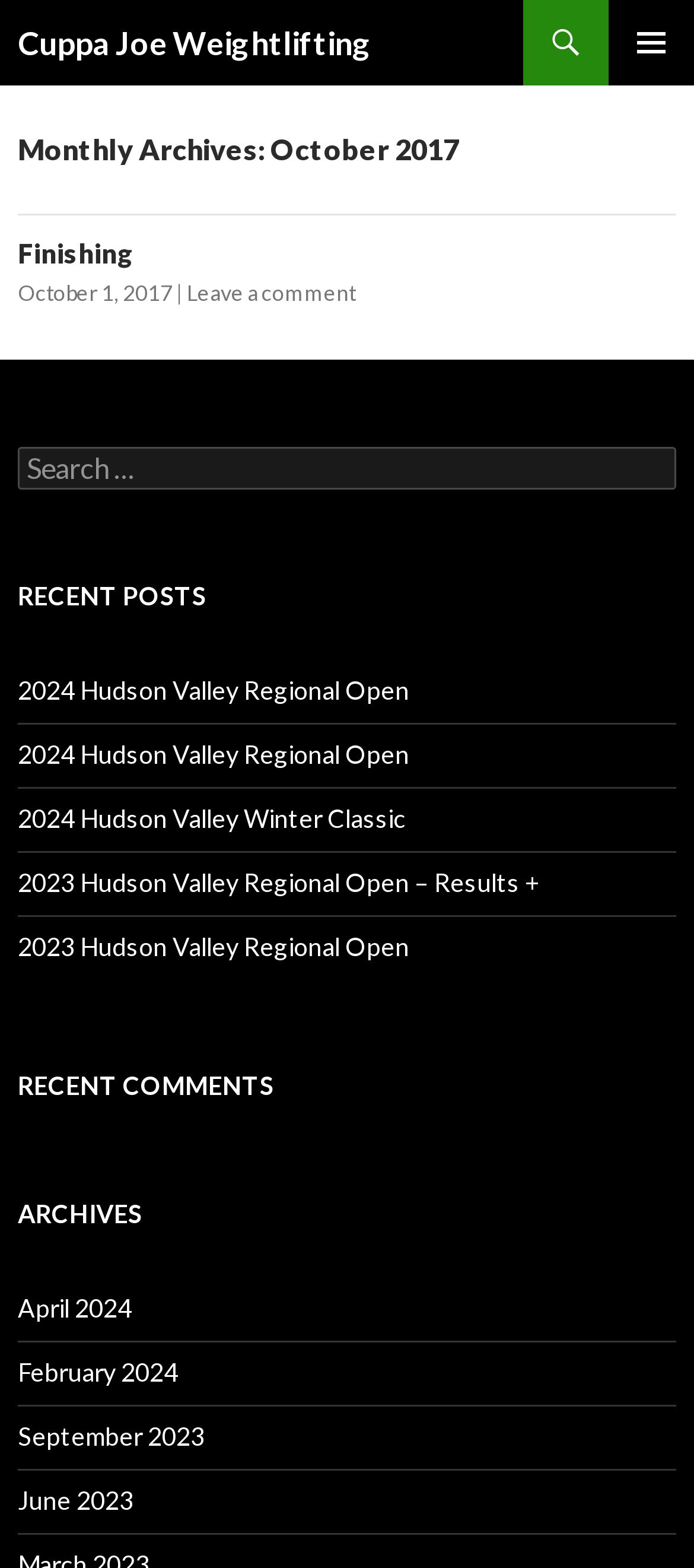Please specify the bounding box coordinates in the format (top-left x, top-left y, bottom-right x, bottom-right y), with values ranging from 0 to 1. Identify the bounding box for the UI component described as follows: Finishing

[0.026, 0.151, 0.192, 0.171]